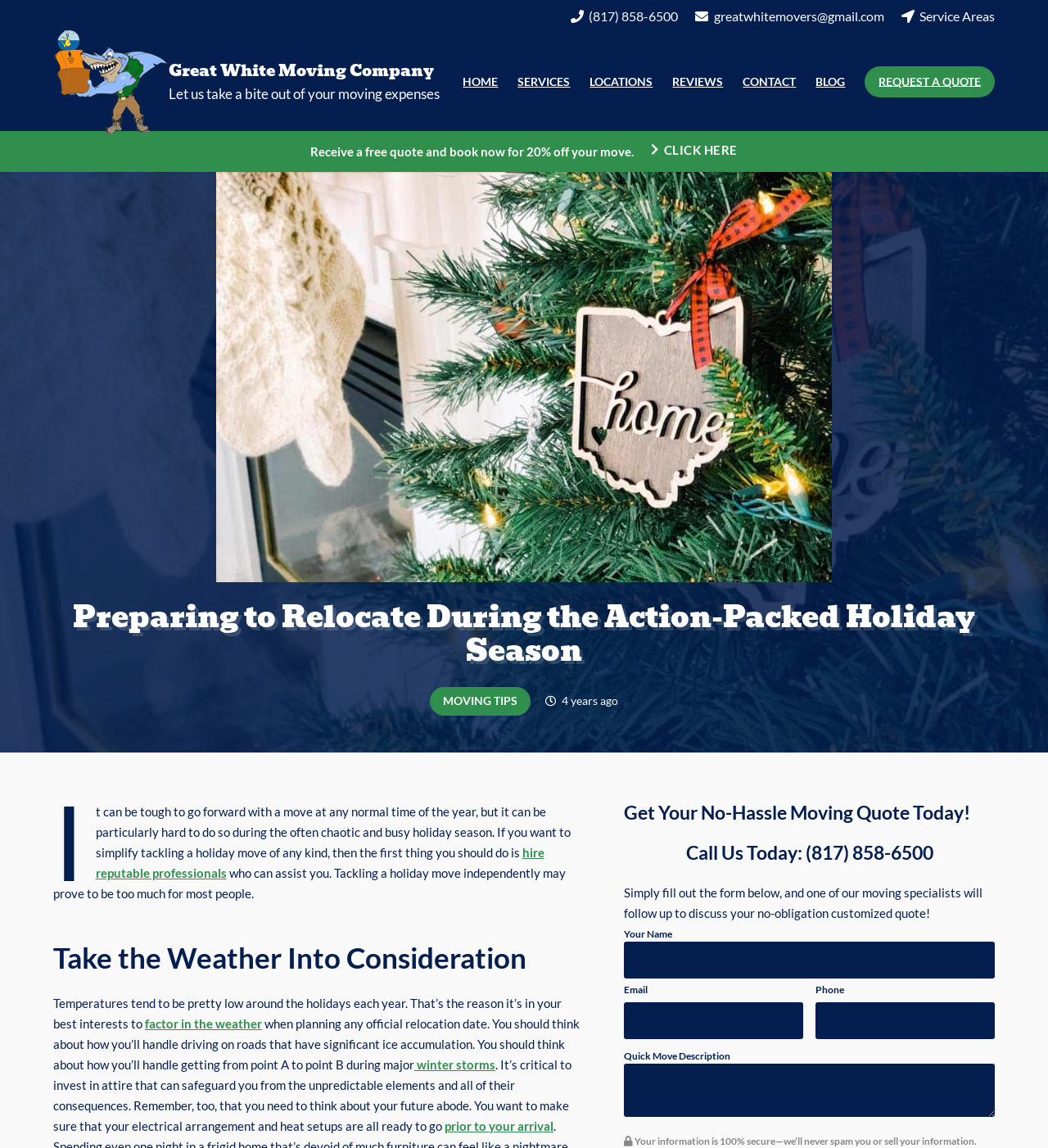Please identify the bounding box coordinates of the element's region that needs to be clicked to fulfill the following instruction: "Read more about 'MOVING TIPS'". The bounding box coordinates should consist of four float numbers between 0 and 1, i.e., [left, top, right, bottom].

[0.41, 0.598, 0.507, 0.623]